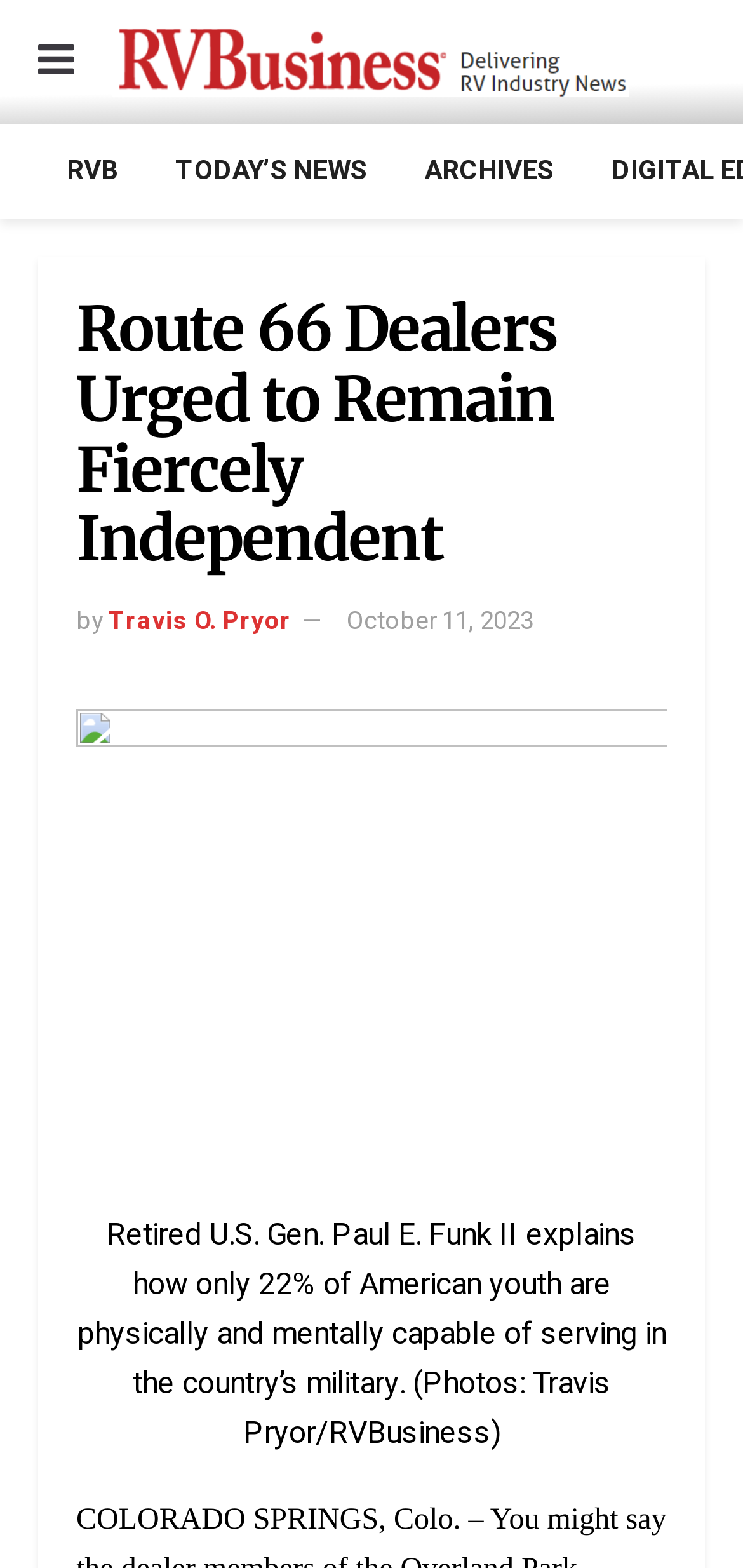Locate the headline of the webpage and generate its content.

Route 66 Dealers Urged to Remain Fiercely Independent